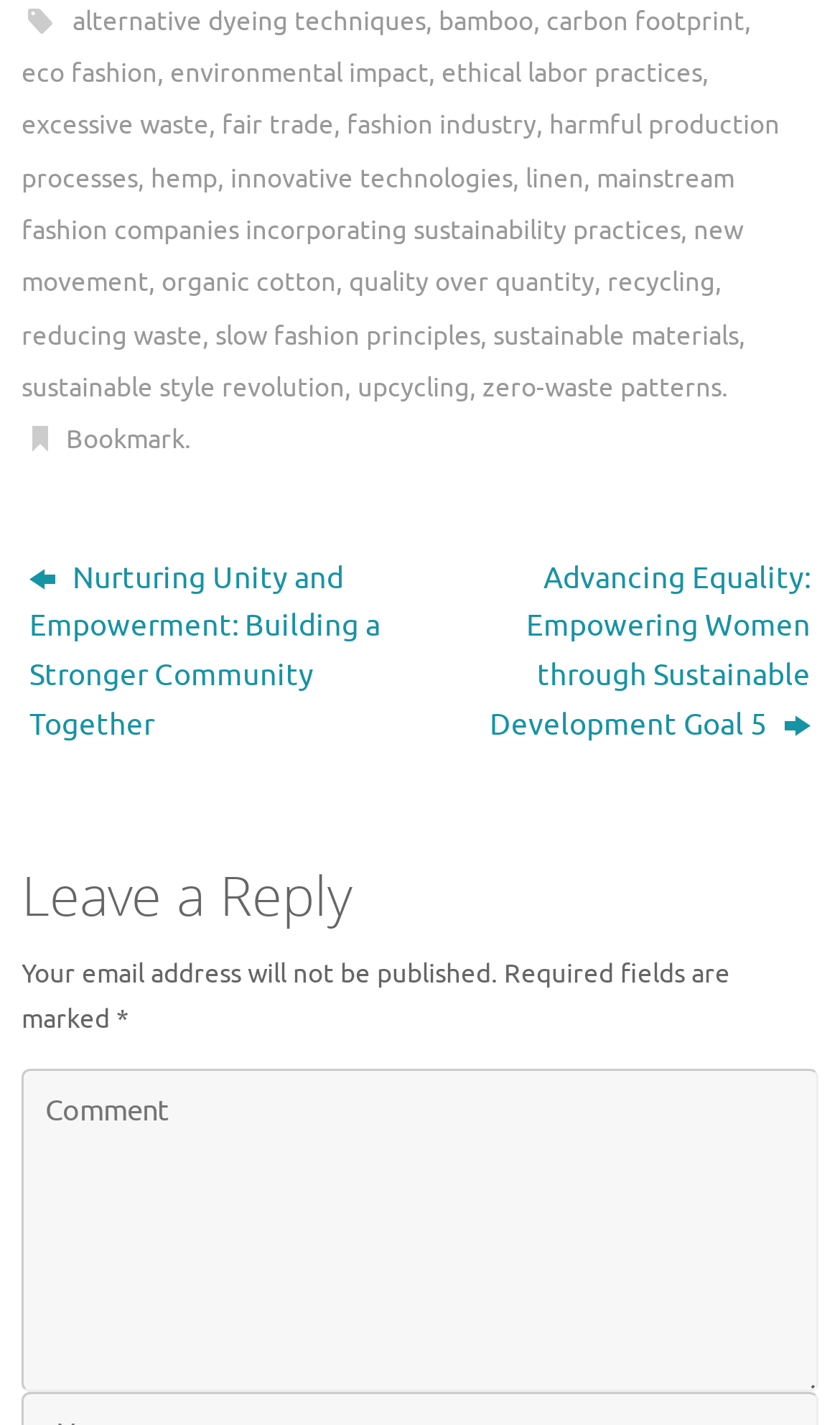Locate the bounding box coordinates of the area you need to click to fulfill this instruction: 'Enter text in the reply box'. The coordinates must be in the form of four float numbers ranging from 0 to 1: [left, top, right, bottom].

[0.026, 0.75, 0.974, 0.977]